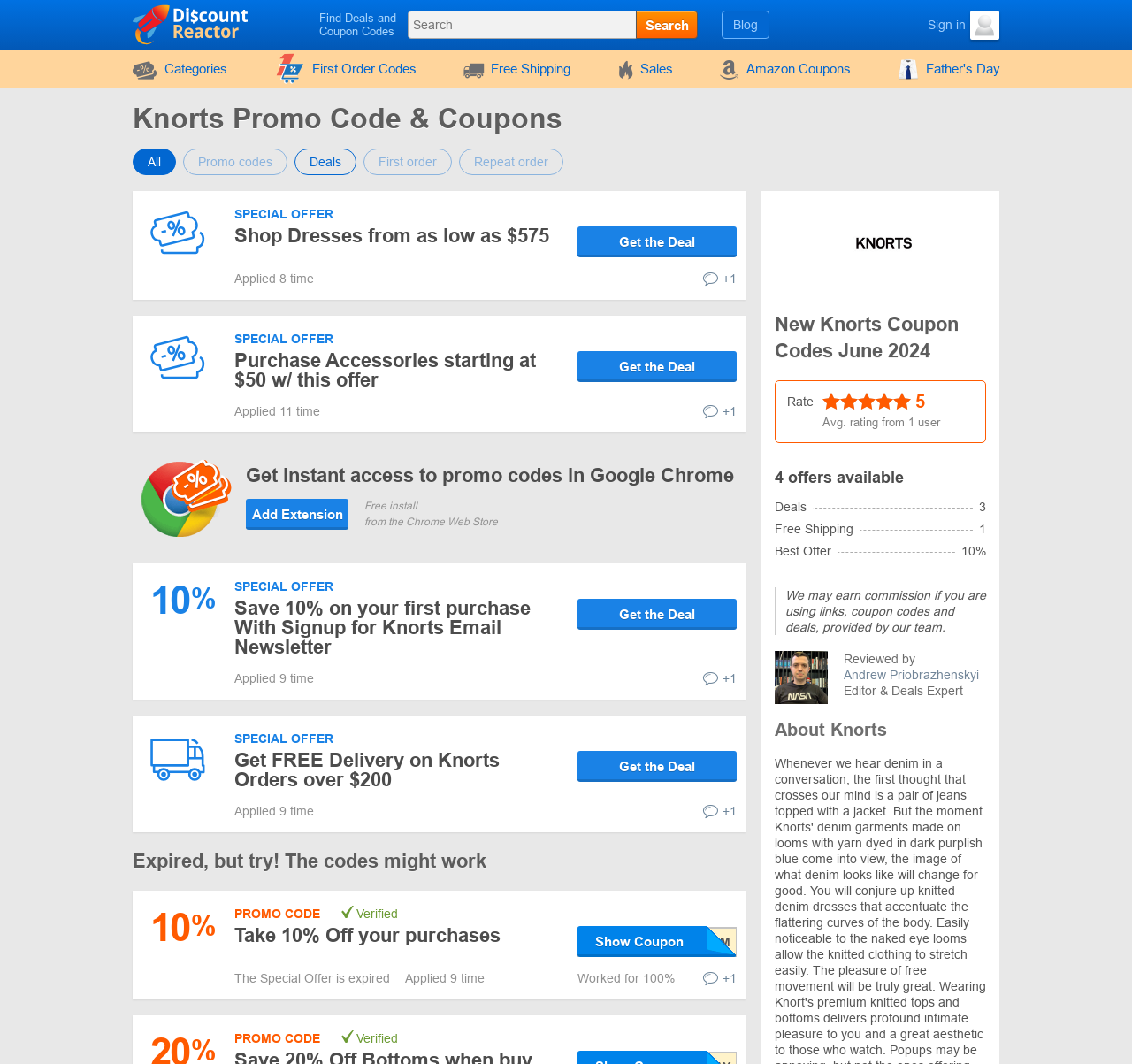Locate the bounding box coordinates of the clickable area to execute the instruction: "Get the Deal". Provide the coordinates as four float numbers between 0 and 1, represented as [left, top, right, bottom].

[0.51, 0.213, 0.651, 0.242]